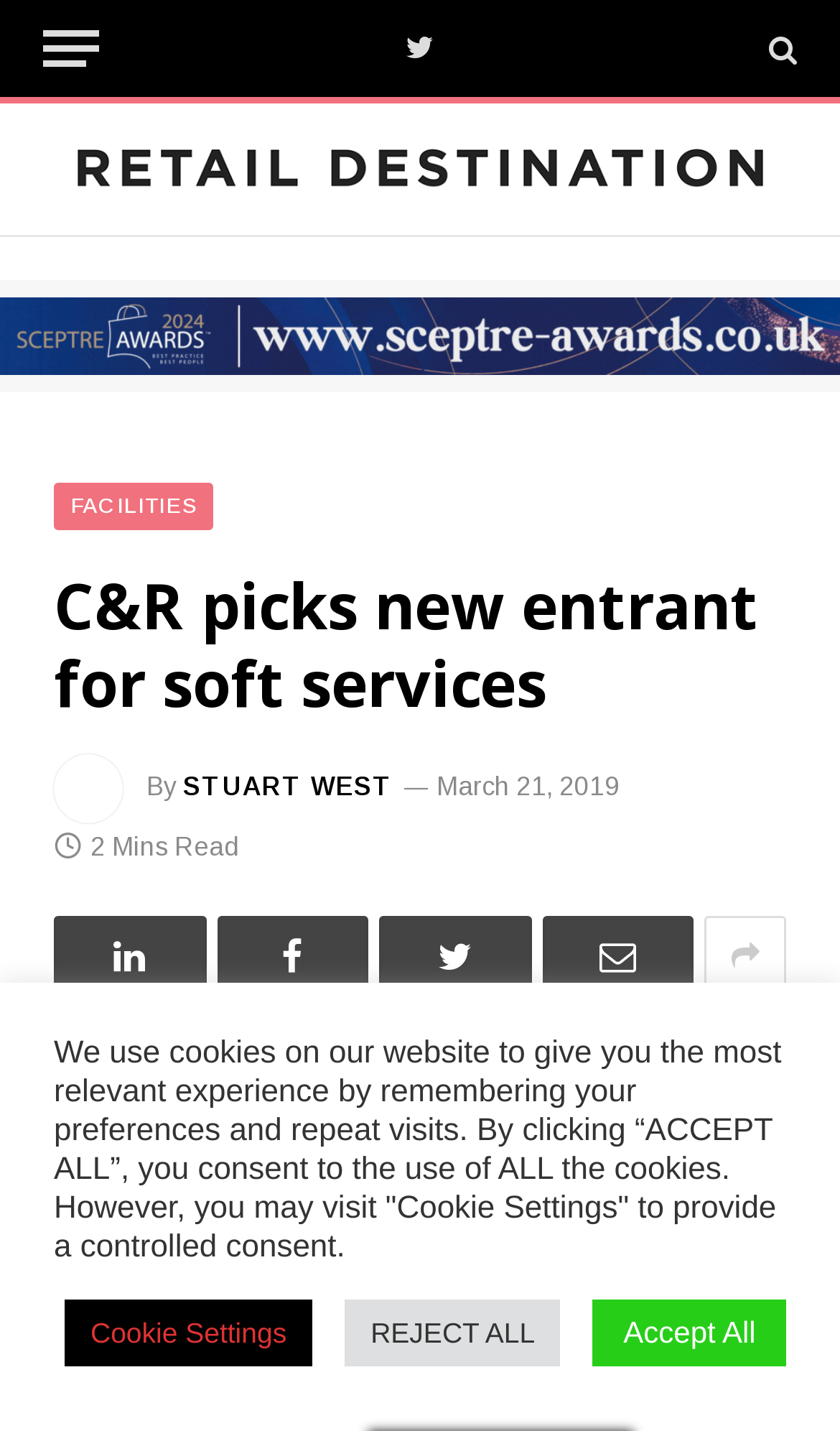What is the name of the author?
Please elaborate on the answer to the question with detailed information.

I found the answer by looking at the image of the author which is located next to the text 'By', and the text next to it says 'STUART WEST'.